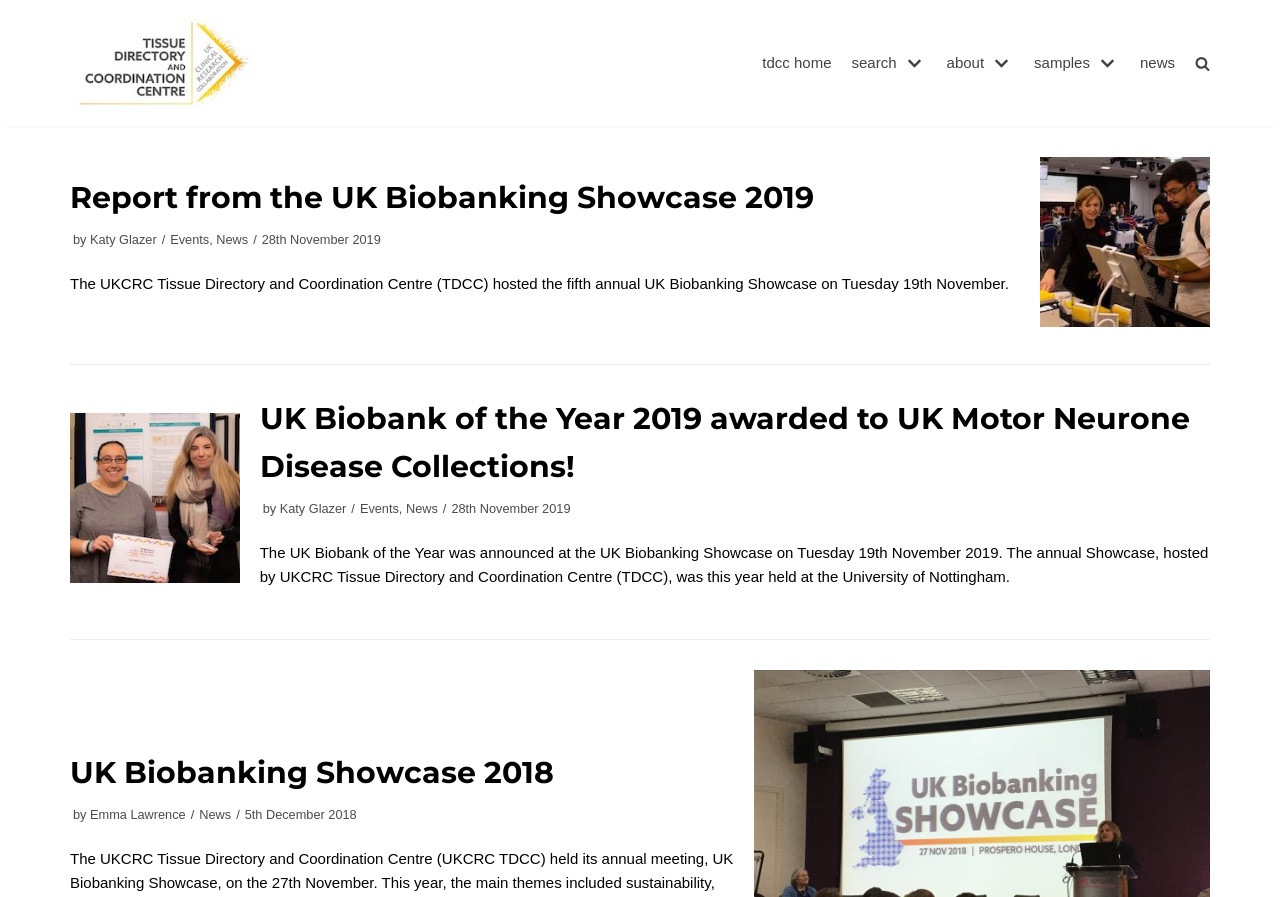Indicate the bounding box coordinates of the element that must be clicked to execute the instruction: "search for something". The coordinates should be given as four float numbers between 0 and 1, i.e., [left, top, right, bottom].

[0.665, 0.057, 0.724, 0.085]